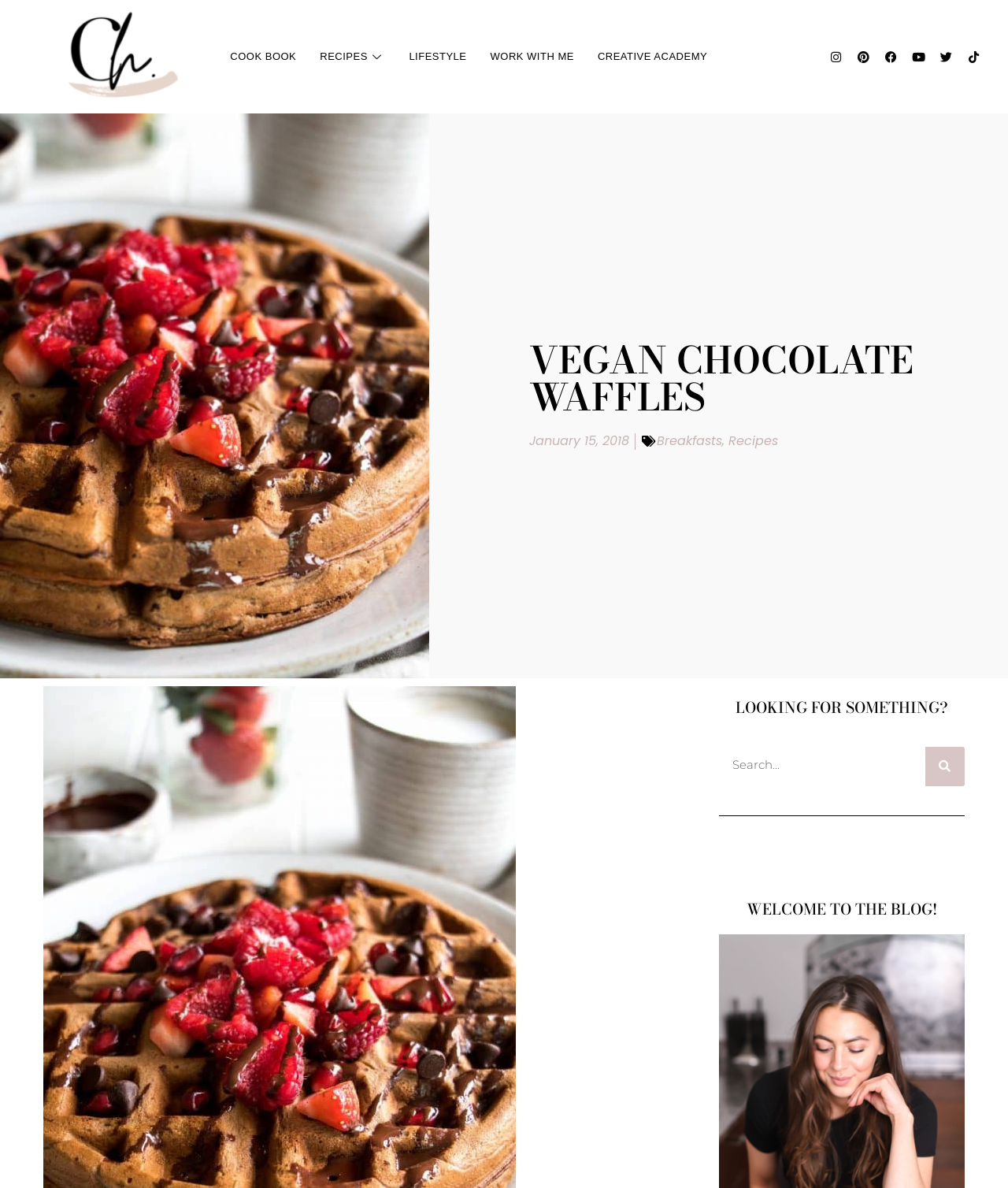Can you specify the bounding box coordinates of the area that needs to be clicked to fulfill the following instruction: "read about VEGAN CHOCOLATE WAFFLES"?

[0.525, 0.288, 0.92, 0.35]